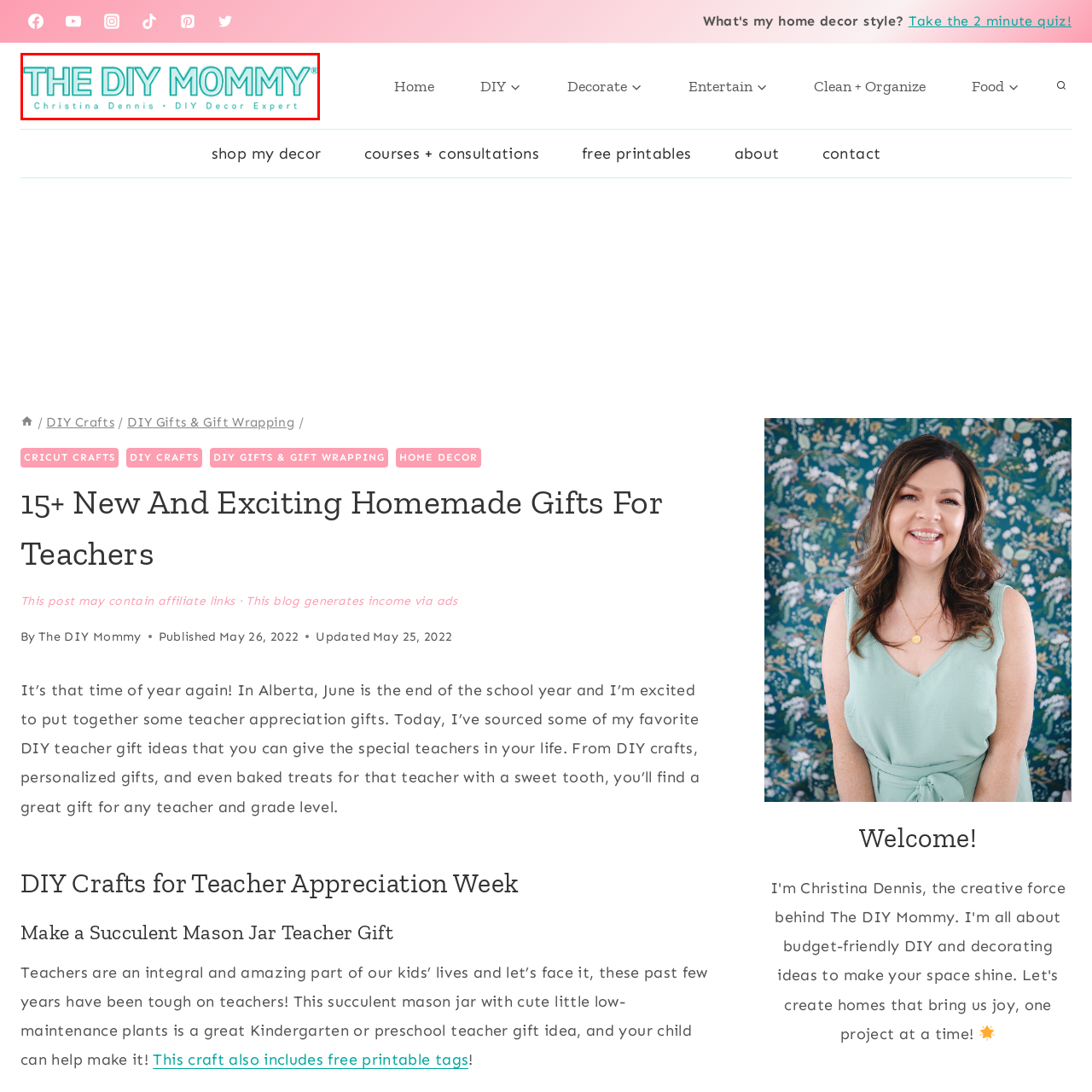Write a comprehensive caption detailing the image within the red boundary.

The image features the logo for "The DIY Mommy," a creative platform by Christina Dennis, showcasing a vibrant and inviting design. The logo prominently displays the brand name "THE DIY MOMMY®" in a striking turquoise font, emphasizing its focus on DIY decor and projects. Below the brand name, it includes the tagline "Christina Dennis - DIY Decor Expert," highlighting her expertise and personal touch in the realm of do-it-yourself crafts and home decor. This branding reflects a welcoming and inspiring approach to DIY, appealing to enthusiasts looking to enhance their living spaces with creative projects.